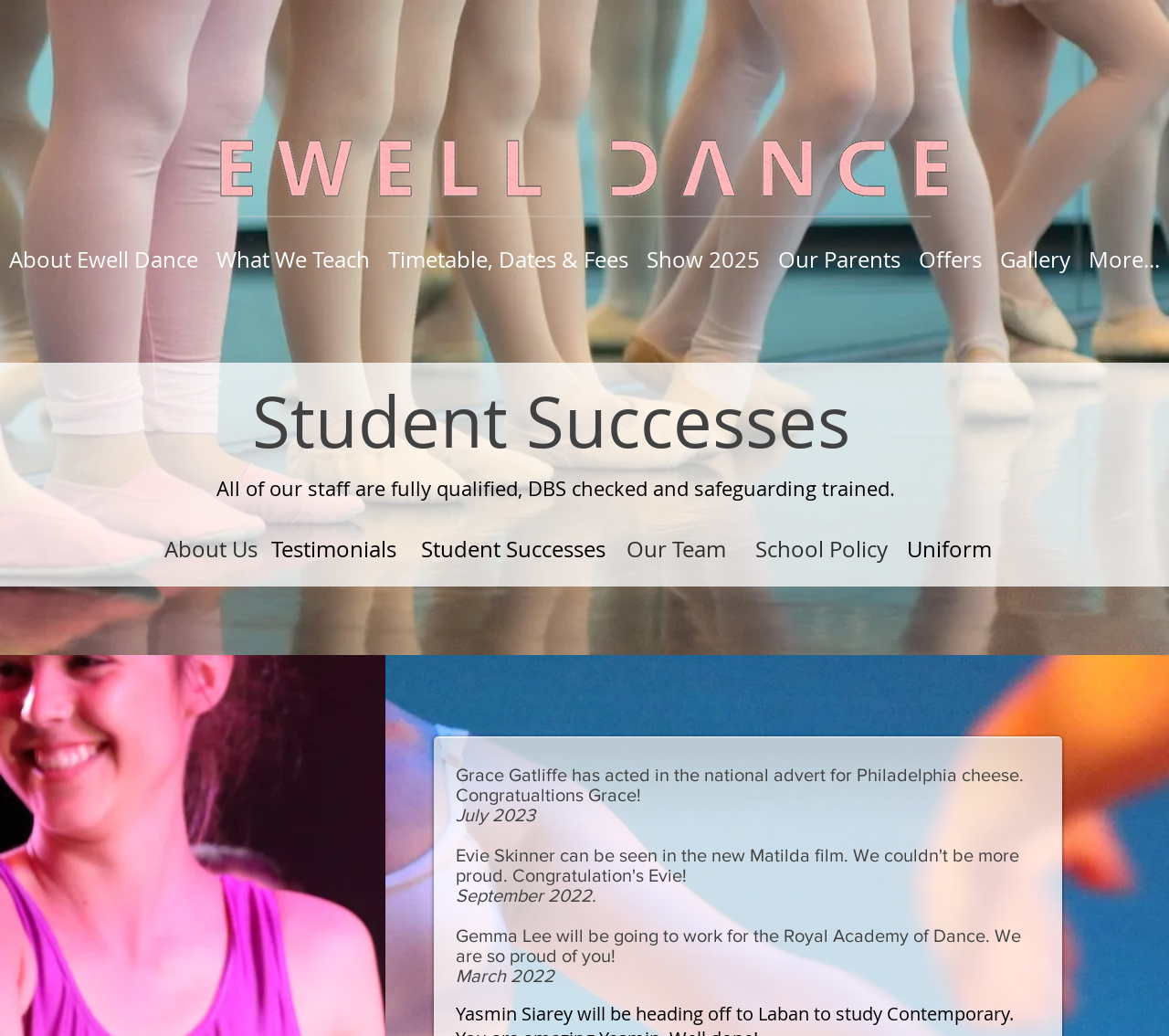What is the theme of the webpage? Observe the screenshot and provide a one-word or short phrase answer.

Dance school